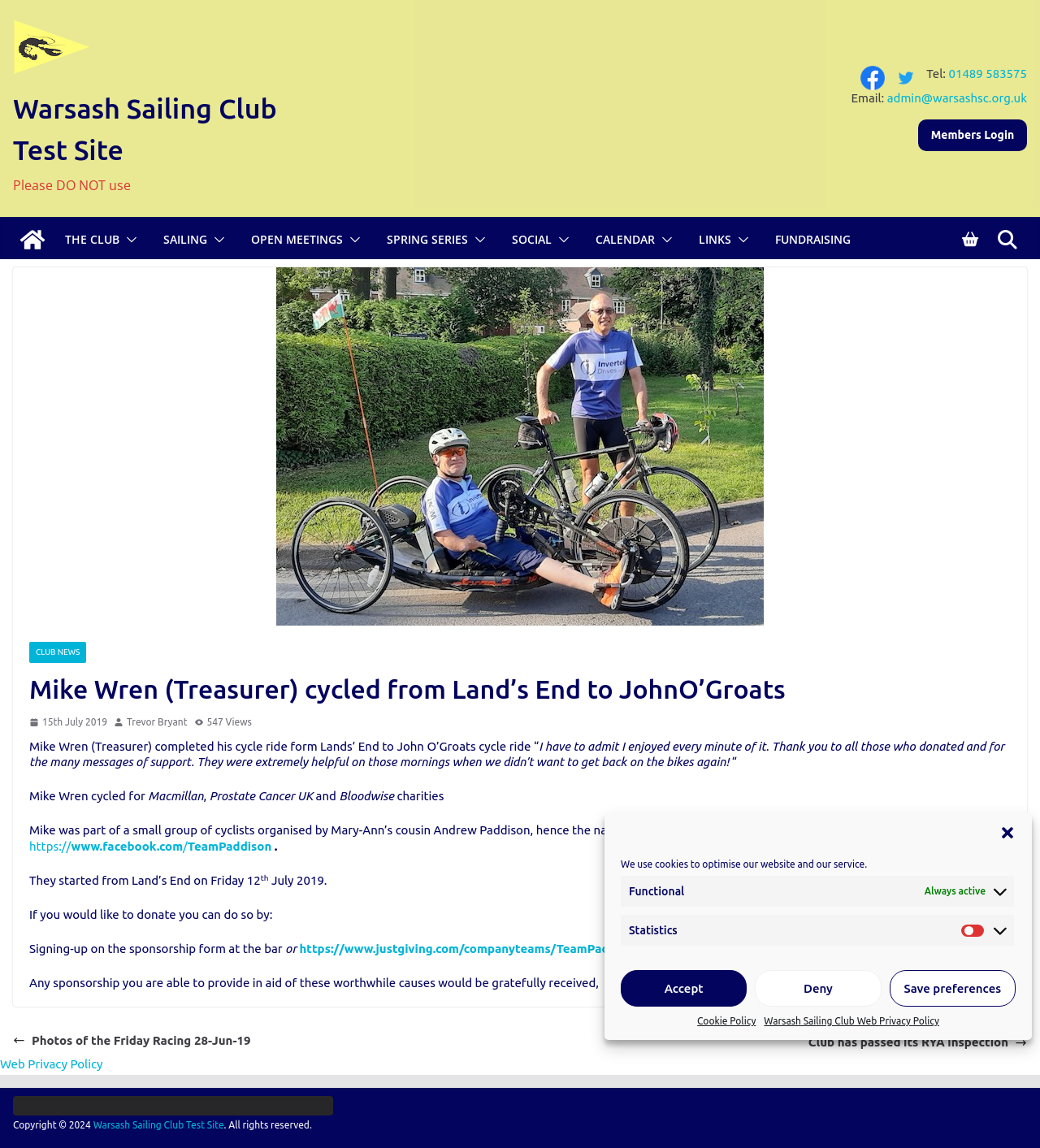Specify the bounding box coordinates of the element's region that should be clicked to achieve the following instruction: "Read the 'CLUB NEWS'". The bounding box coordinates consist of four float numbers between 0 and 1, in the format [left, top, right, bottom].

[0.028, 0.559, 0.083, 0.577]